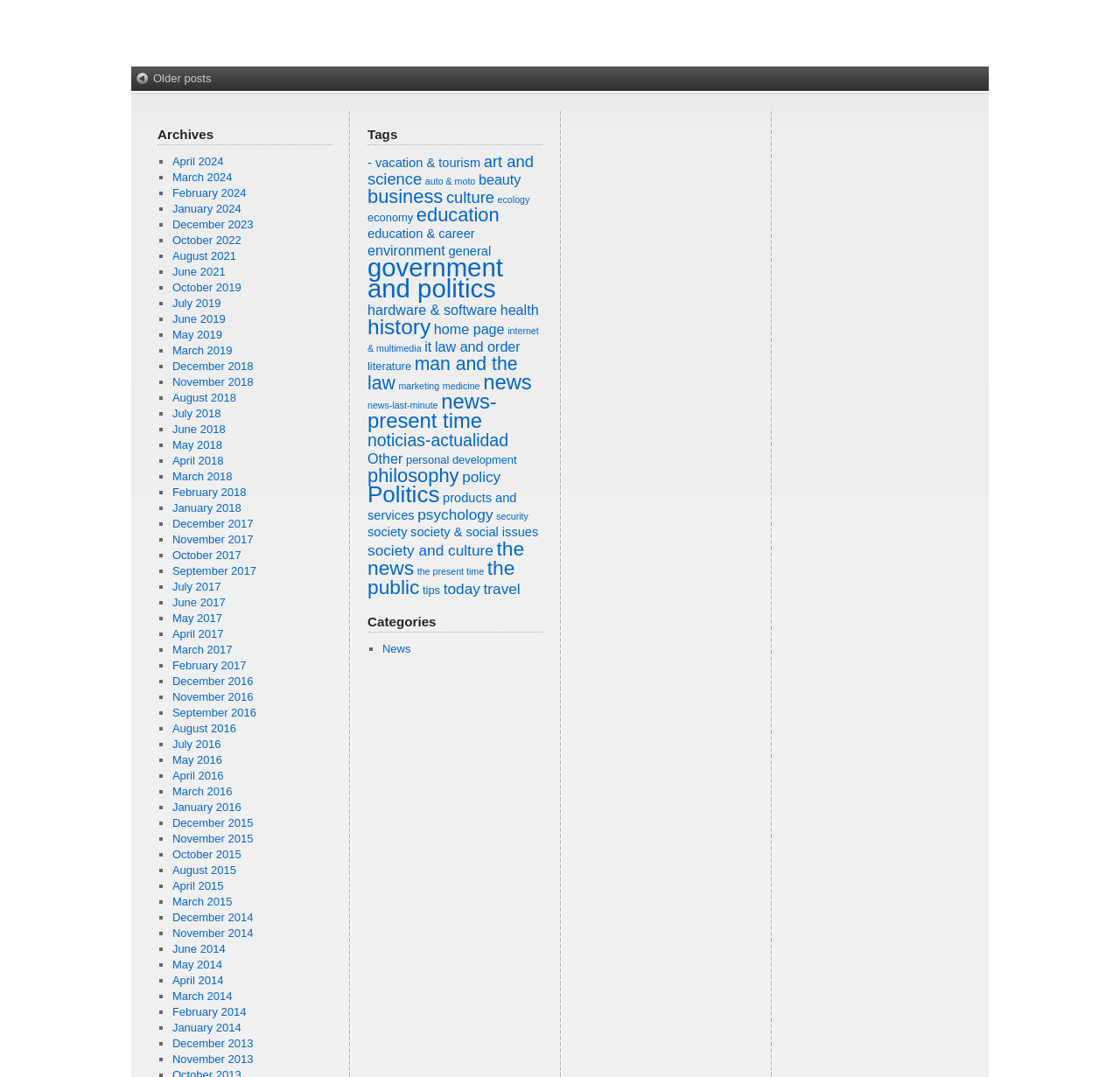Please reply to the following question with a single word or a short phrase:
How many links are there in the archives?

47